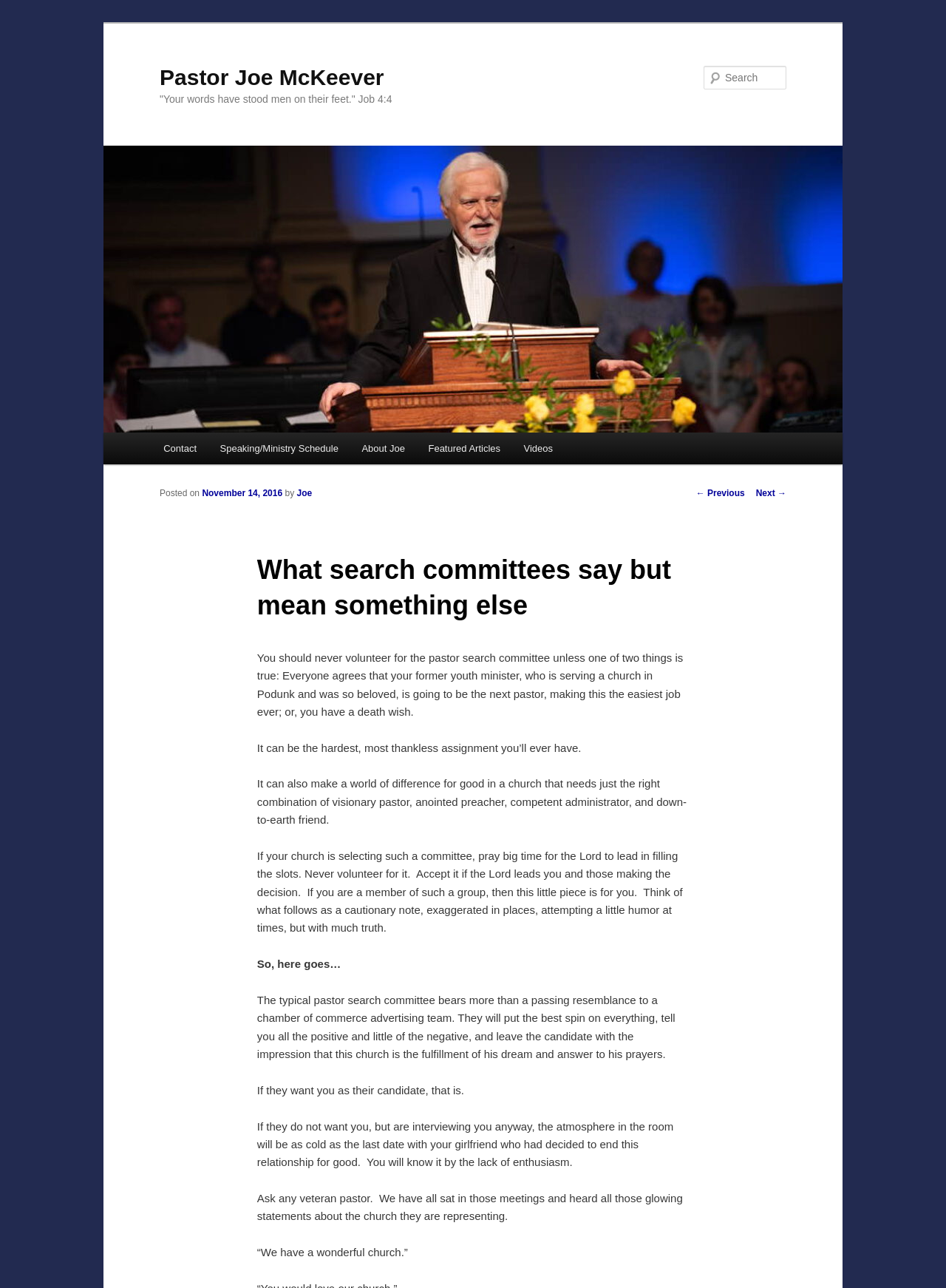Highlight the bounding box of the UI element that corresponds to this description: "parent_node: Pastor Joe McKeever".

[0.109, 0.113, 0.891, 0.336]